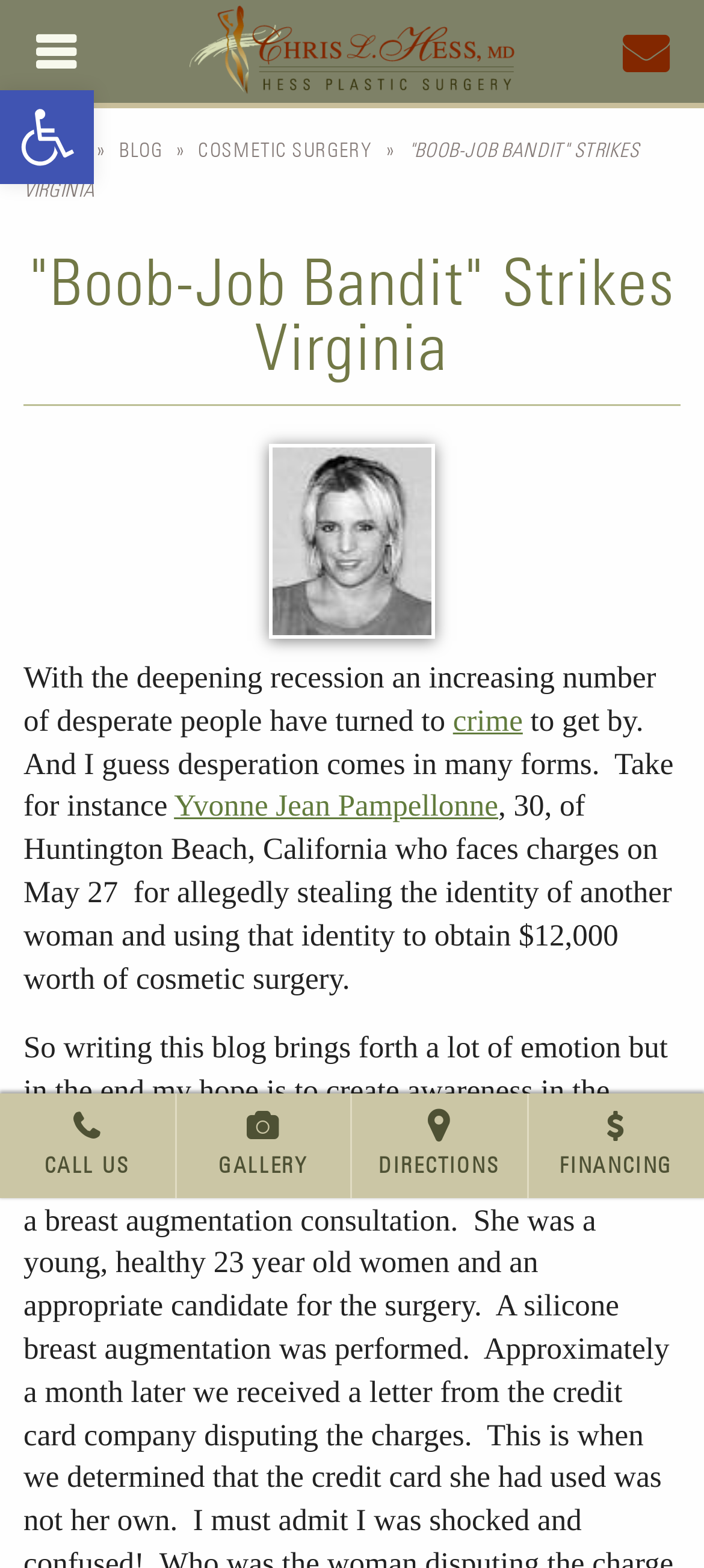Describe all visible elements and their arrangement on the webpage.

The webpage appears to be an article or blog post about a woman named Yvonne Jean Pampellonne, dubbed the "Boob-Job Bandit", who allegedly stole the identity of another woman to obtain $12,000 worth of cosmetic surgery. 

At the top of the page, there is a toolbar with links to "Open toolbar Accessibility Tools", "HOME", "BLOG", and "COSMETIC SURGERY". Below the toolbar, there is a large heading that reads '"Boob-Job Bandit" Strikes Virginia'. 

To the right of the heading, there is an image related to the "Boob-Job Bandit" story. The main content of the article is divided into paragraphs, with the first paragraph describing the increasing number of desperate people turning to crime due to the recession. 

The article then focuses on Yvonne Jean Pampellonne, with a link to her name, and describes her alleged crime. There are no other images on the page besides the one related to the "Boob-Job Bandit" story. 

At the very top left of the page, there is a small menu icon. Below the main content, there are links to "Home", "Contact Us", "CALL US", "GALLERY", "DIRECTIONS", and "FINANCING", which are likely part of the website's navigation.